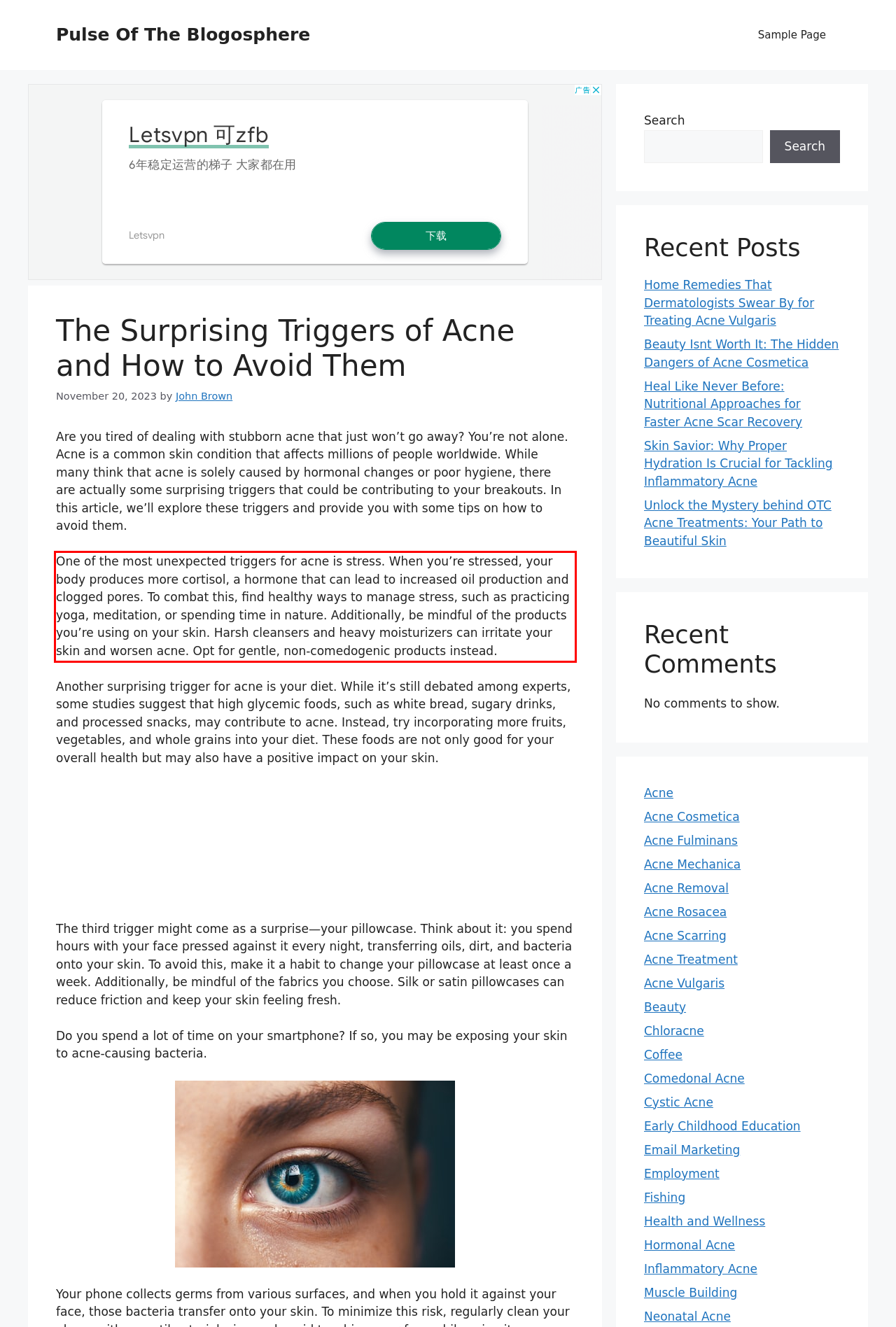You are given a screenshot with a red rectangle. Identify and extract the text within this red bounding box using OCR.

One of the most unexpected triggers for acne is stress.​ When you’re stressed, your body produces more cortisol, a hormone that can lead to increased oil production and clogged pores.​ To combat this, find healthy ways to manage stress, such as practicing yoga, meditation, or spending time in nature.​ Additionally, be mindful of the products you’re using on your skin.​ Harsh cleansers and heavy moisturizers can irritate your skin and worsen acne.​ Opt for gentle, non-comedogenic products instead.​